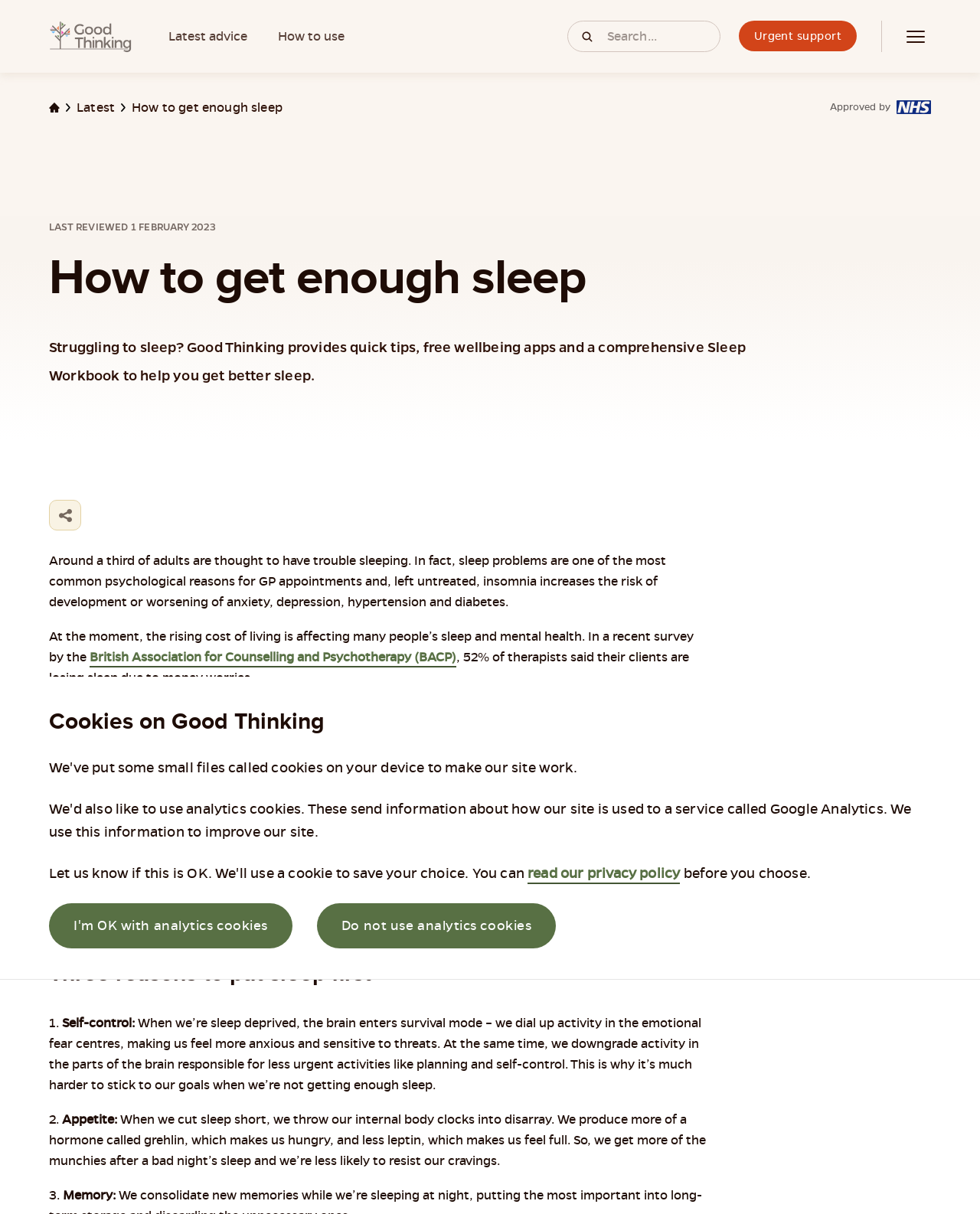Respond to the question with just a single word or phrase: 
What is the name of the organization mentioned in the article?

British Association for Counselling and Psychotherapy